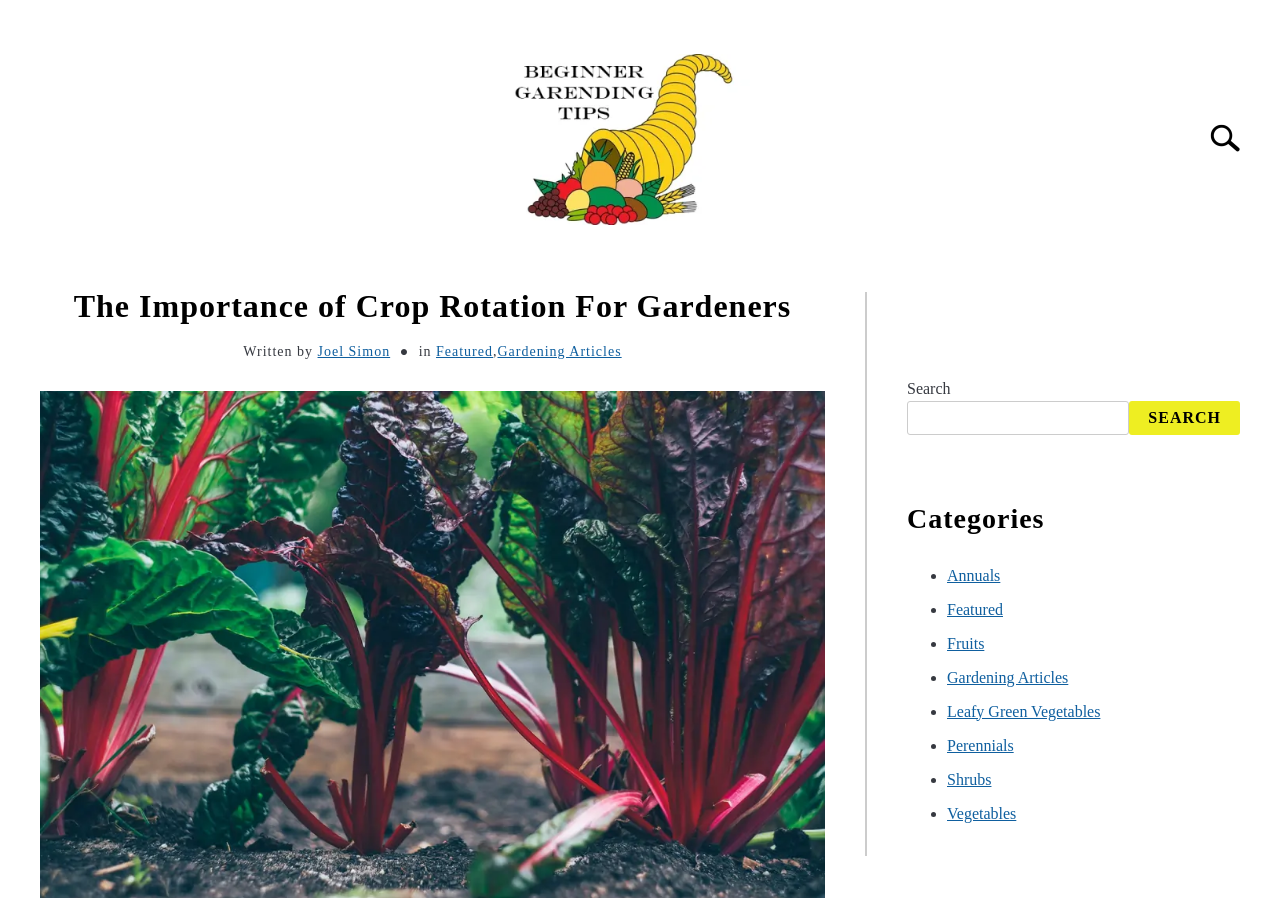Provide your answer in one word or a succinct phrase for the question: 
What is the title of the article?

The Importance of Crop Rotation For Gardeners